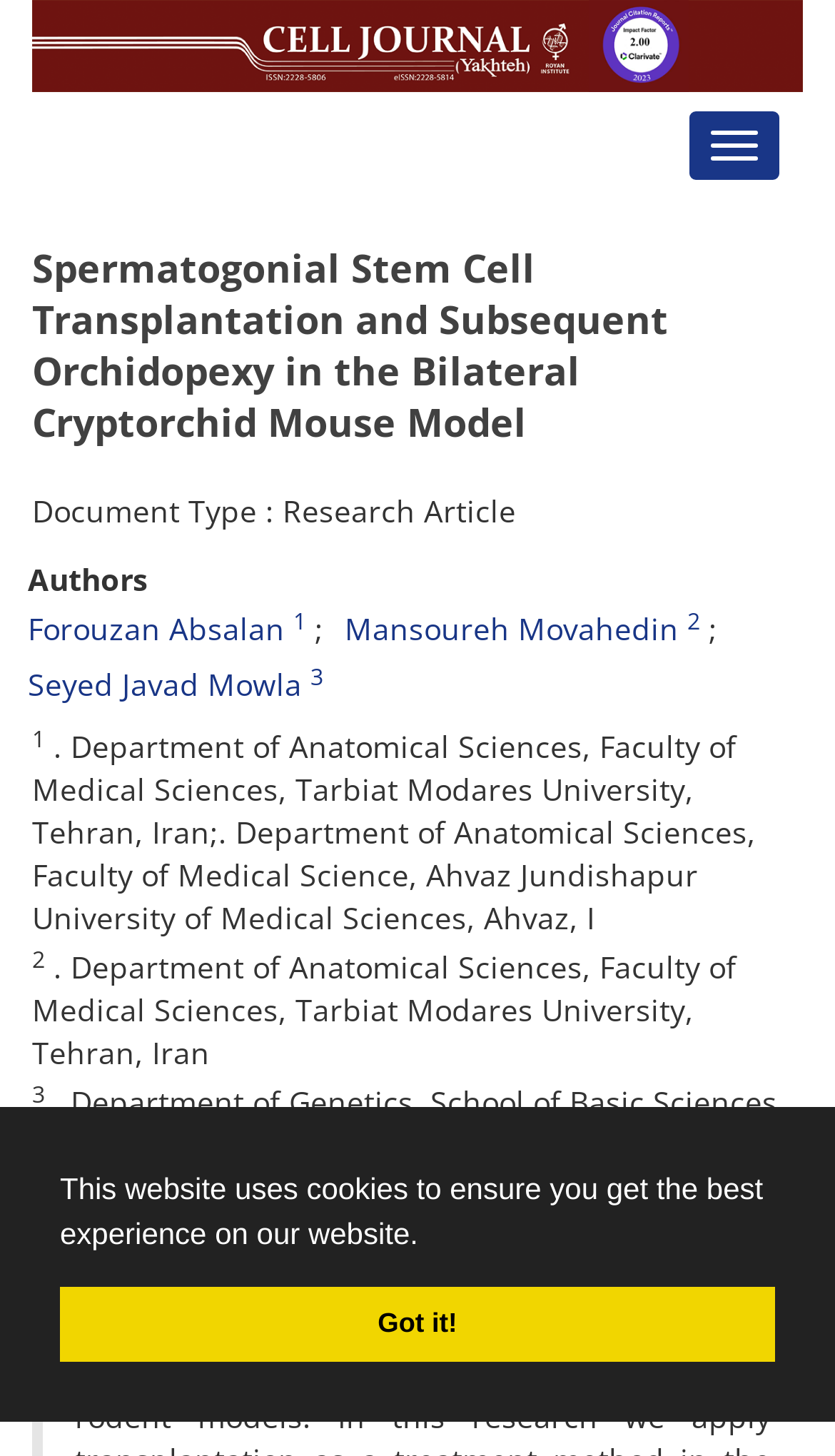What is the department of the first author?
Based on the image, answer the question with a single word or brief phrase.

Department of Anatomical Sciences